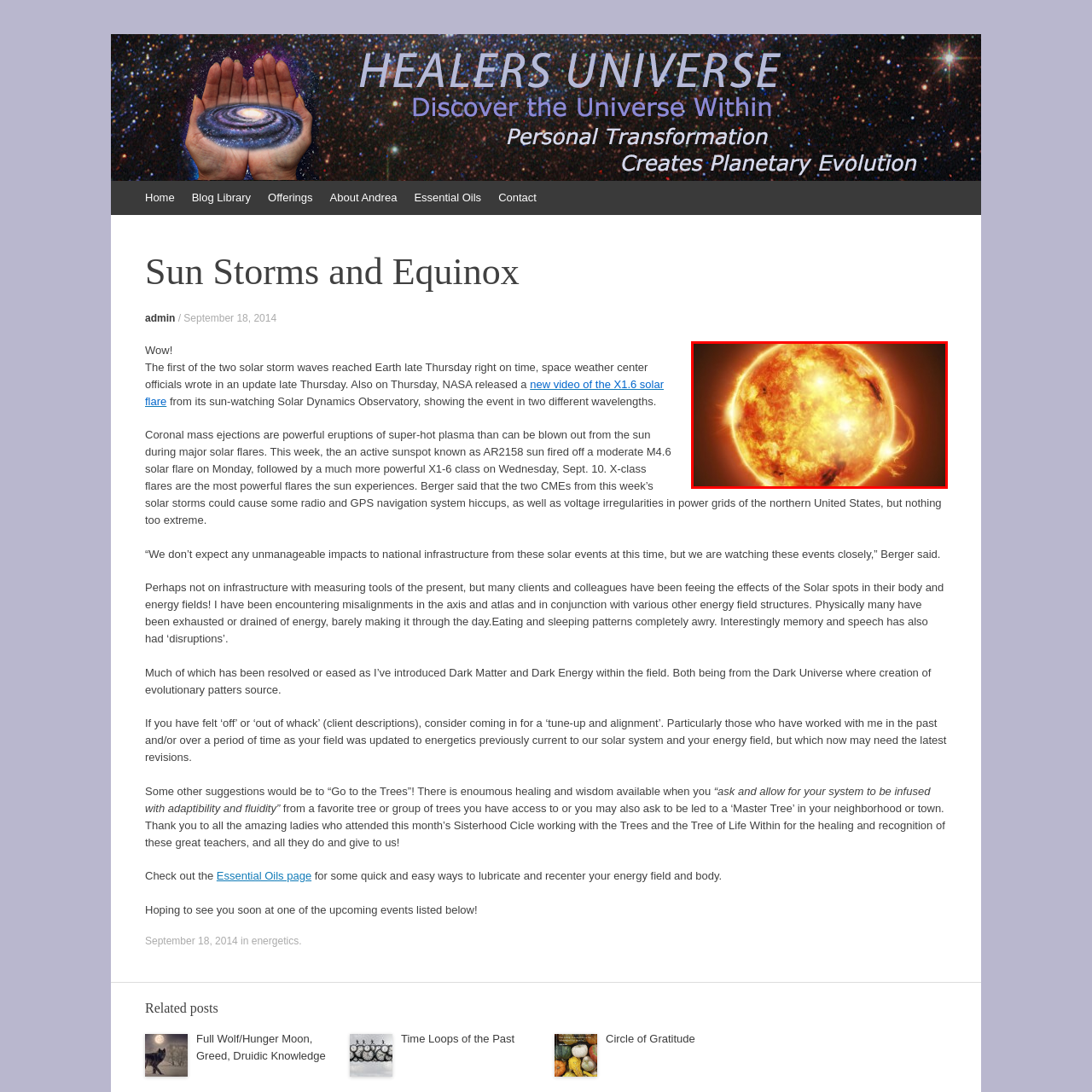Please scrutinize the image encapsulated by the red bounding box and provide an elaborate answer to the next question based on the details in the image: What is the purpose of the image?

The image serves to illustrate the powerful and sometimes disruptive nature of solar phenomena, emphasizing their impact on both technology and the environment, which suggests that the purpose of the image is to illustrate and highlight the significance of solar phenomena.